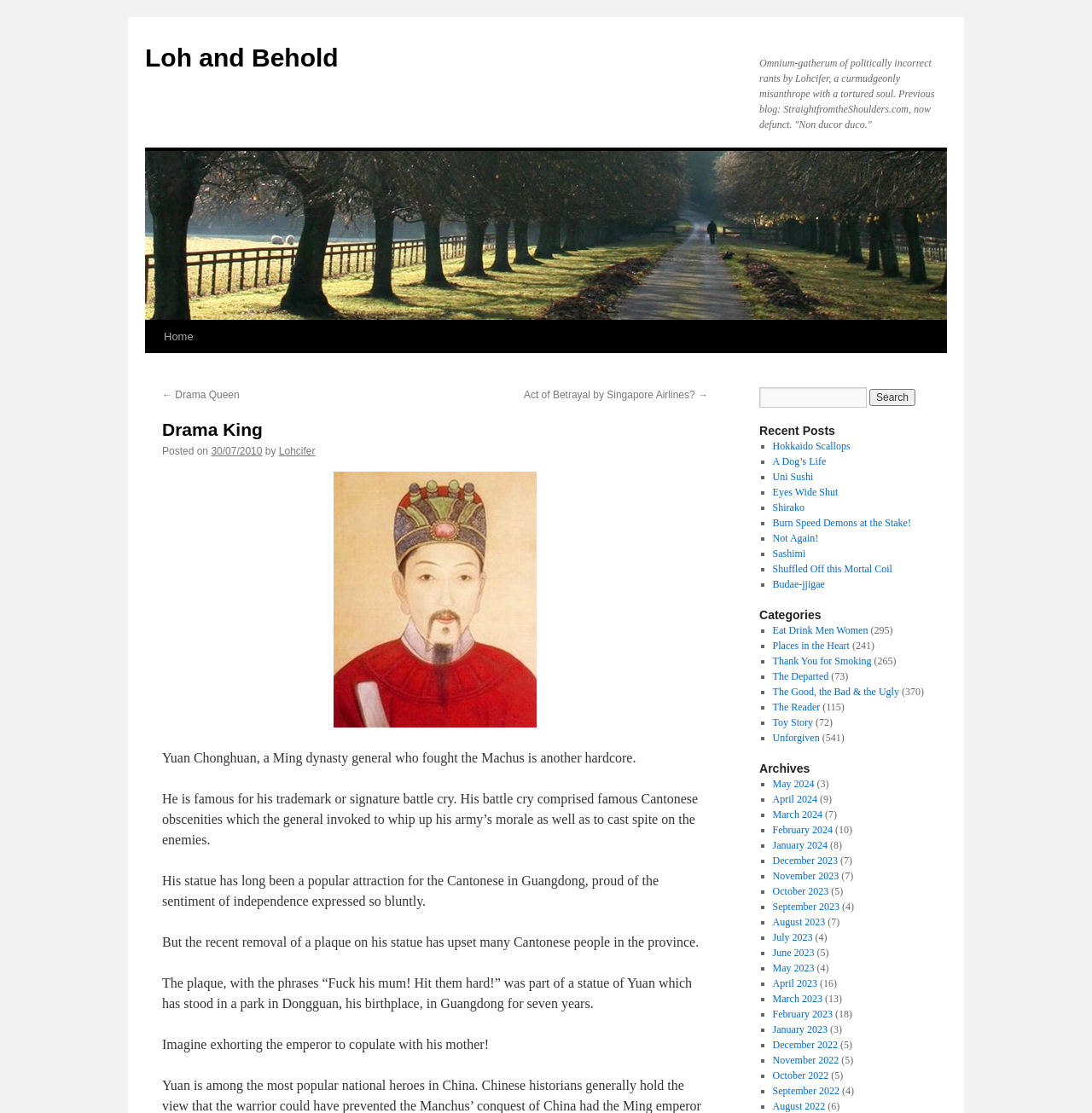Point out the bounding box coordinates of the section to click in order to follow this instruction: "Read the recent post 'Hokkaido Scallops'".

[0.707, 0.395, 0.779, 0.406]